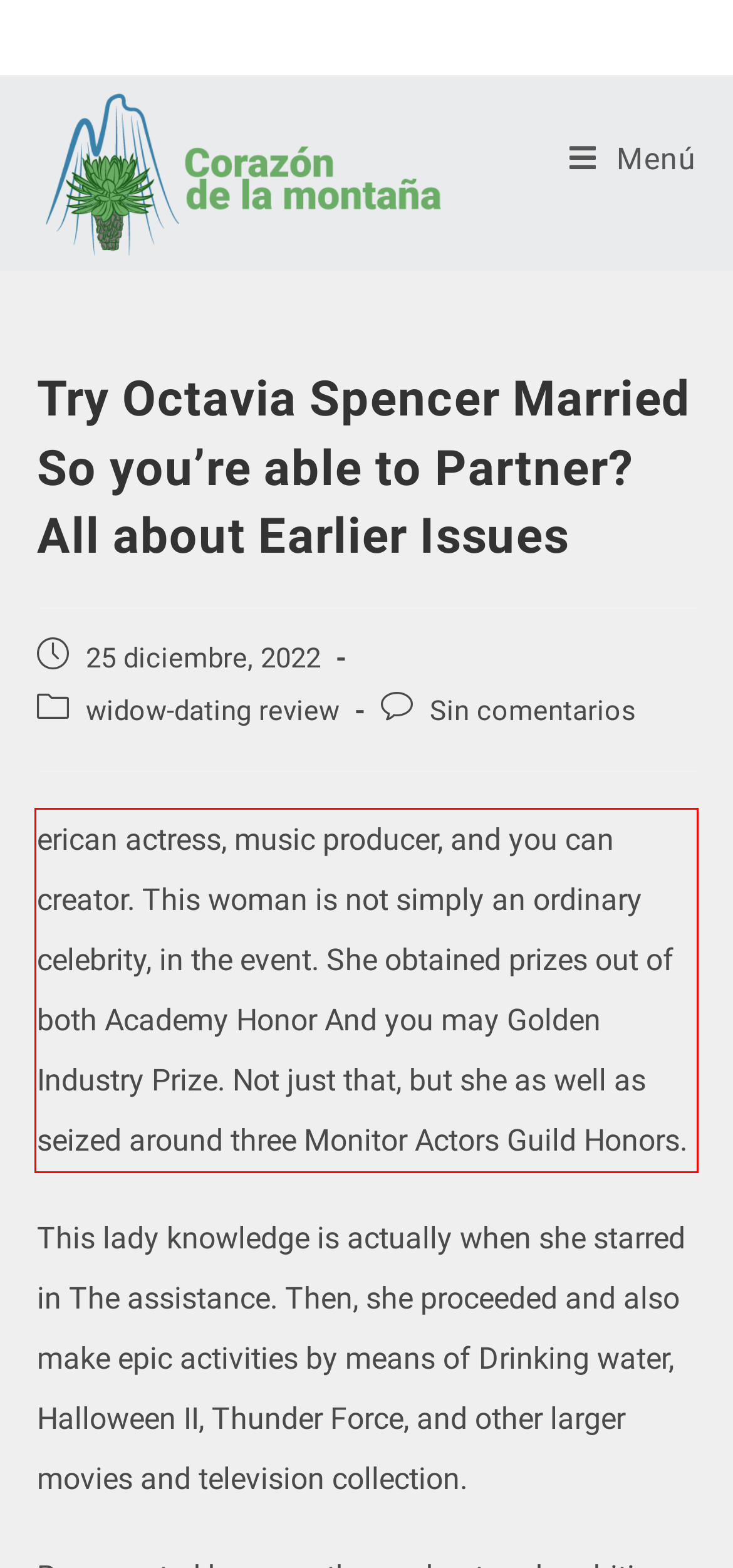Given a screenshot of a webpage, locate the red bounding box and extract the text it encloses.

erican actress, music producer, and you can creator. This woman is not simply an ordinary celebrity, in the event. She obtained prizes out of both Academy Honor And you may Golden Industry Prize. Not just that, but she as well as seized around three Monitor Actors Guild Honors.